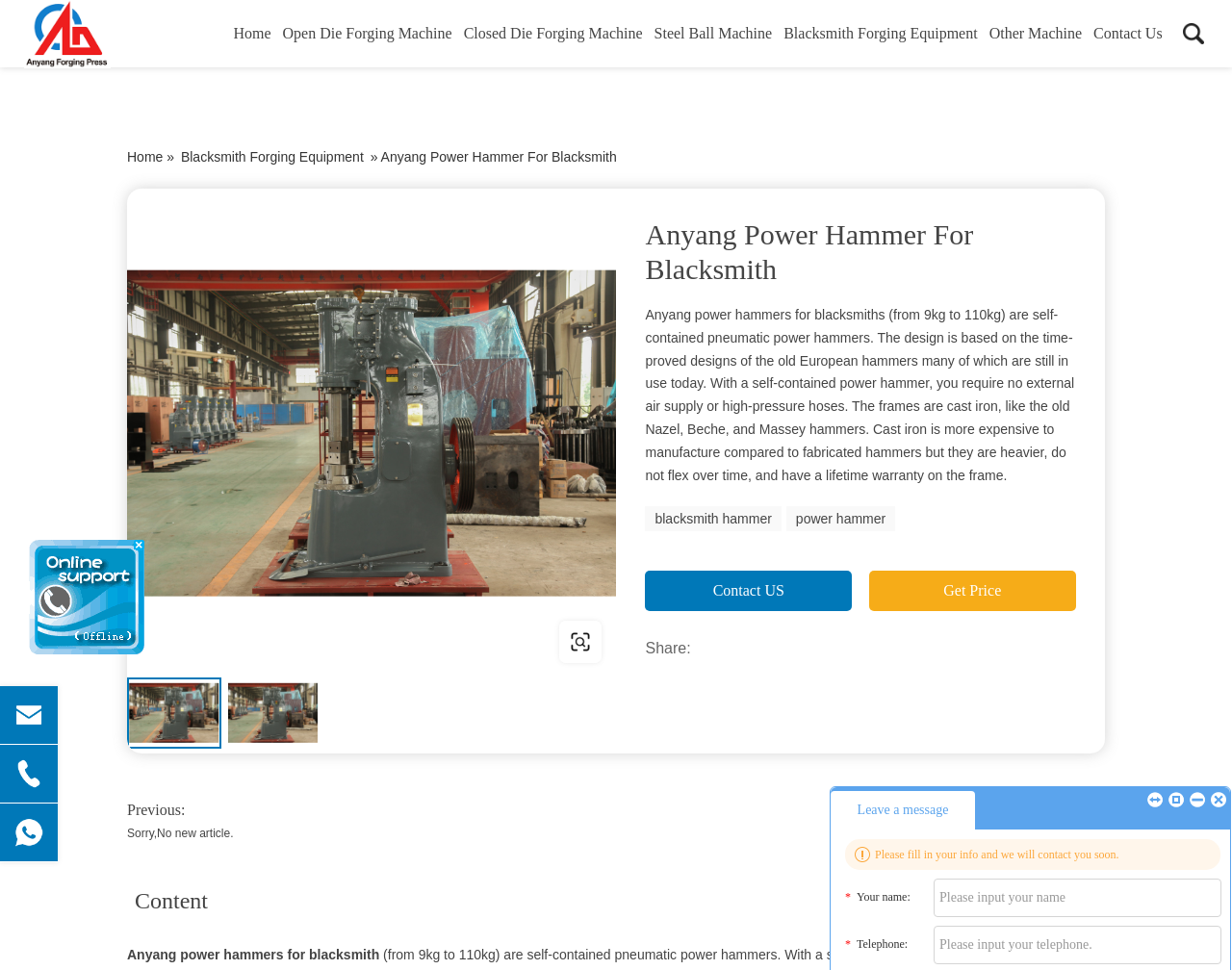What is the material used to make the frames of the power hammers?
Please answer the question as detailed as possible.

The webpage explains that the frames of the power hammers are made of cast iron, which is more expensive to manufacture compared to fabricated hammers but provides a lifetime warranty on the frame.